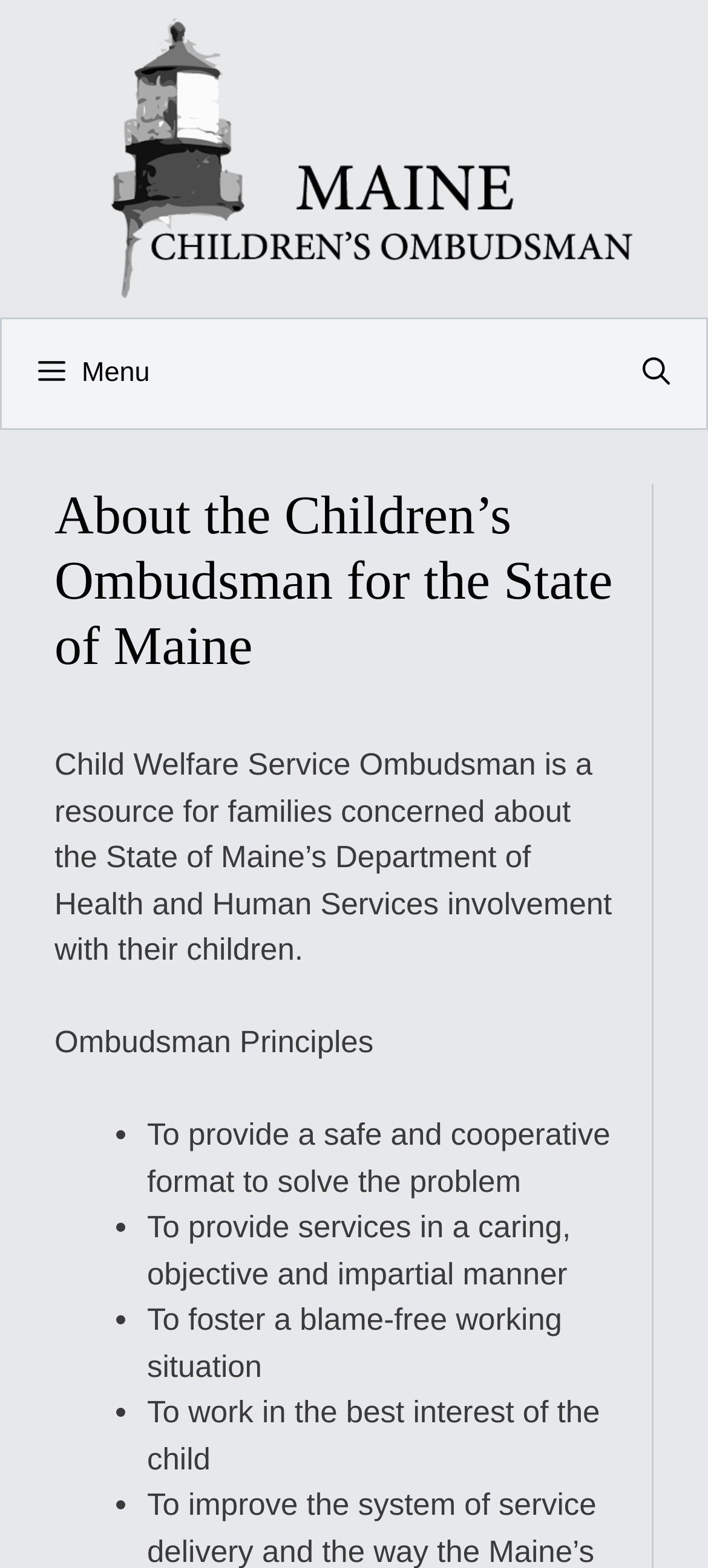Use a single word or phrase to answer the question: 
What is the purpose of the Ombudsman?

To work in the best interest of the child